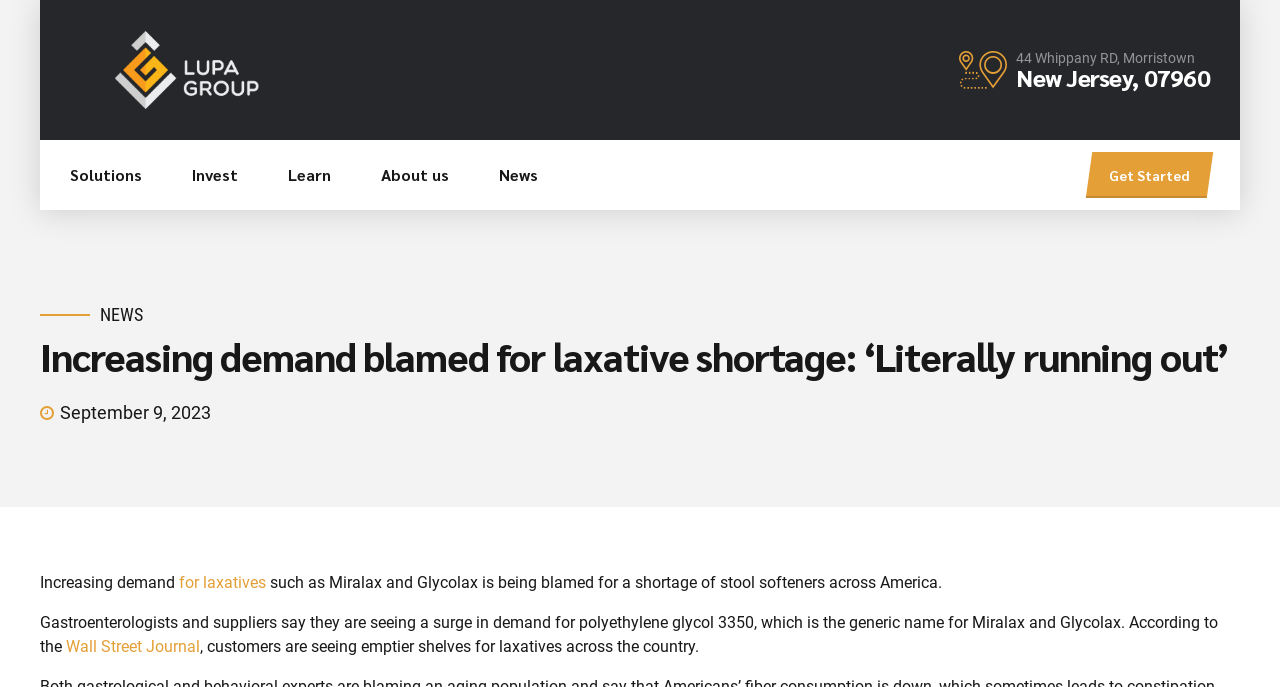Find the bounding box coordinates of the clickable area required to complete the following action: "Read news about laxative shortage".

[0.078, 0.443, 0.112, 0.475]